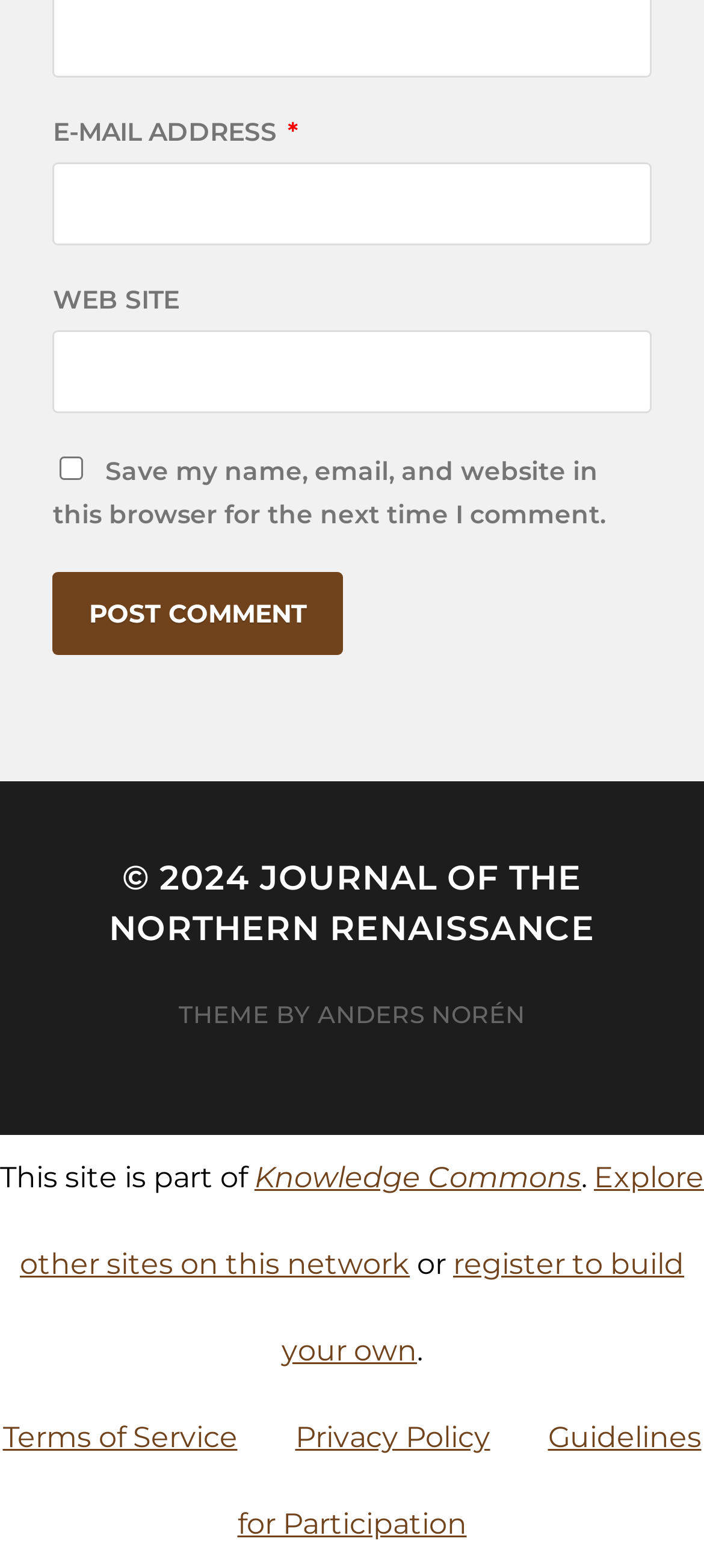Can you determine the bounding box coordinates of the area that needs to be clicked to fulfill the following instruction: "Check the box to save my name, email, and website"?

[0.085, 0.291, 0.119, 0.306]